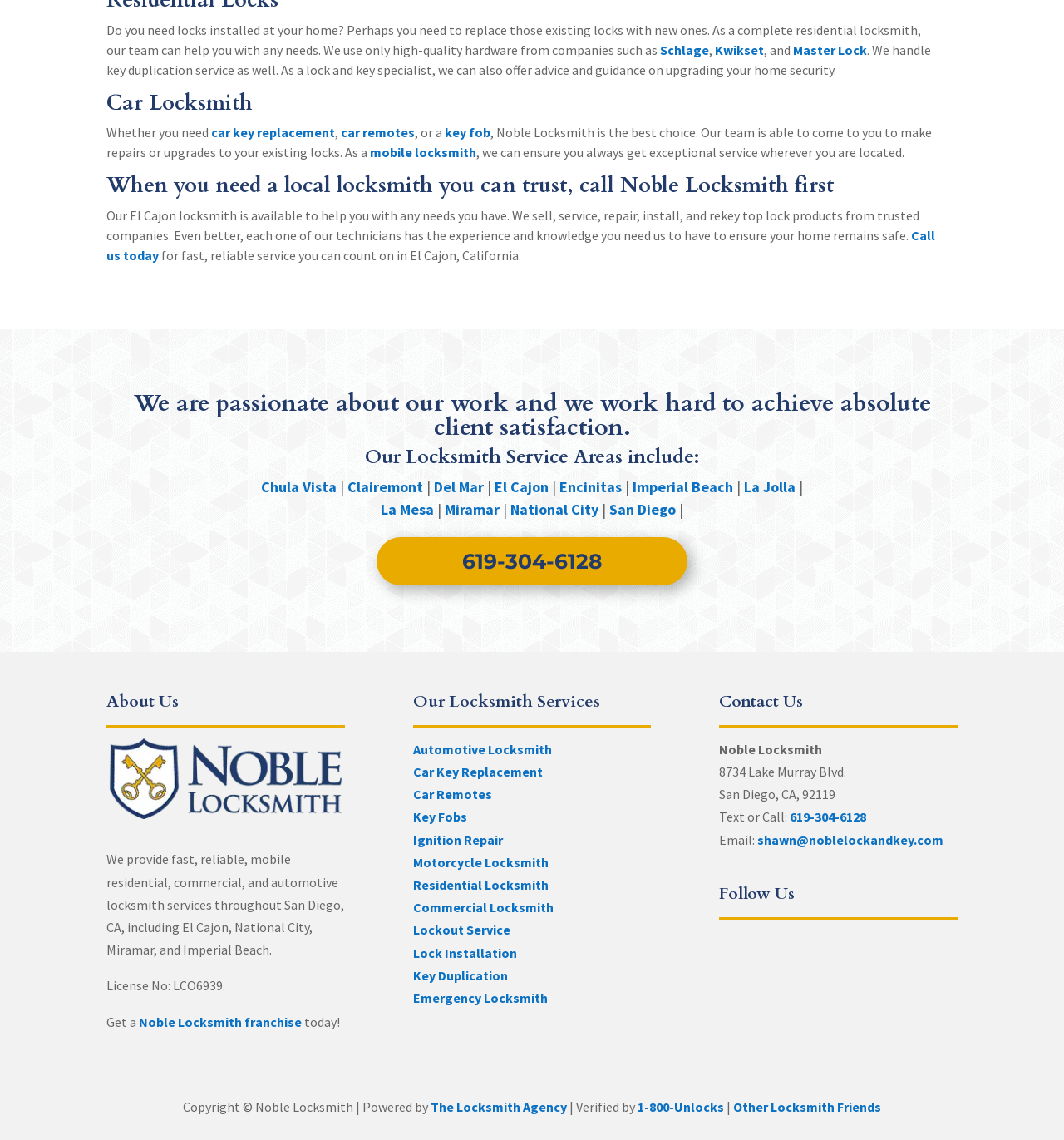What type of locksmith services does Noble Locksmith provide?
Please answer using one word or phrase, based on the screenshot.

Residential, commercial, and automotive